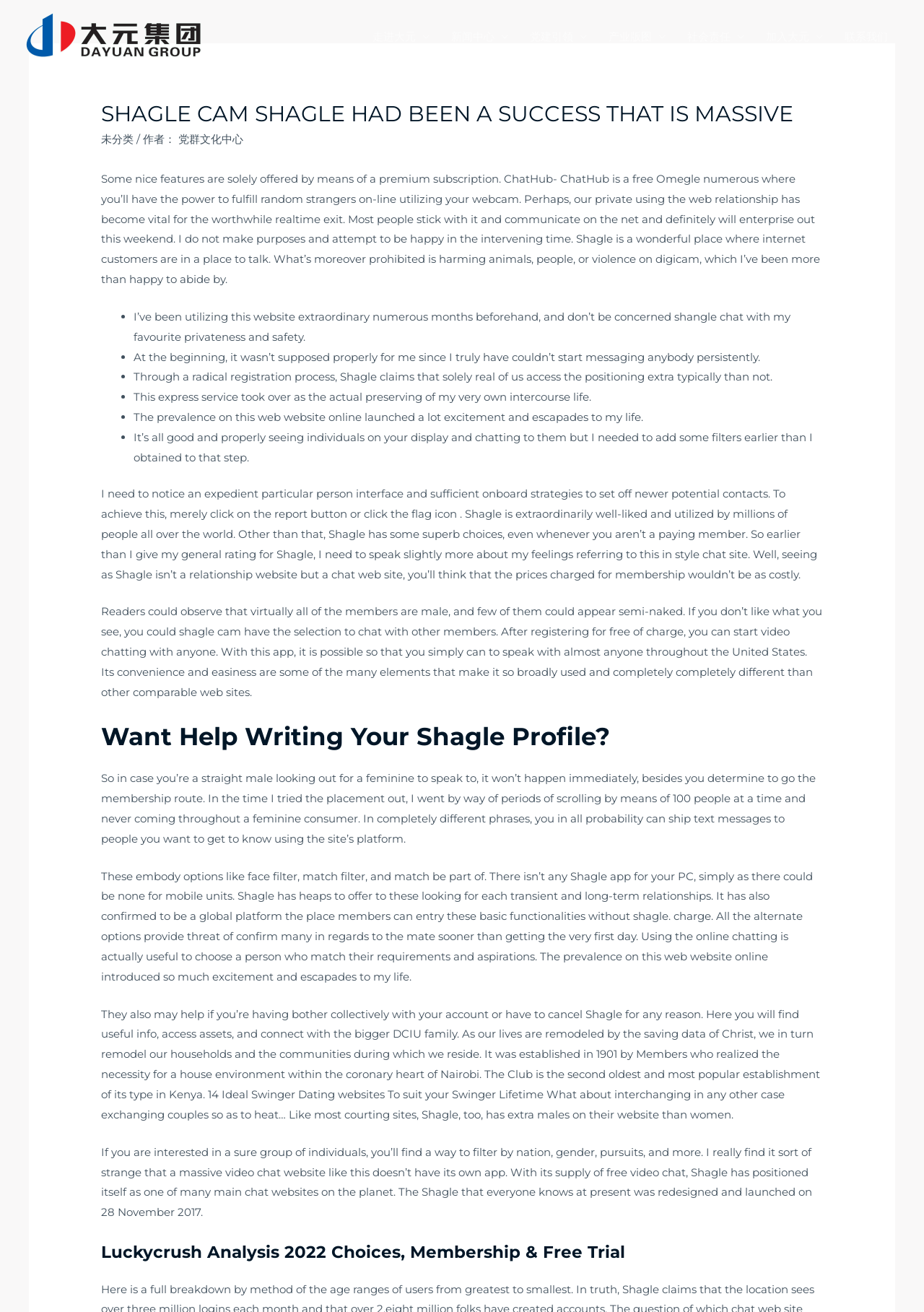Find the bounding box coordinates for the element that must be clicked to complete the instruction: "Click the '党建引领' link". The coordinates should be four float numbers between 0 and 1, indicated as [left, top, right, bottom].

[0.562, 0.019, 0.647, 0.037]